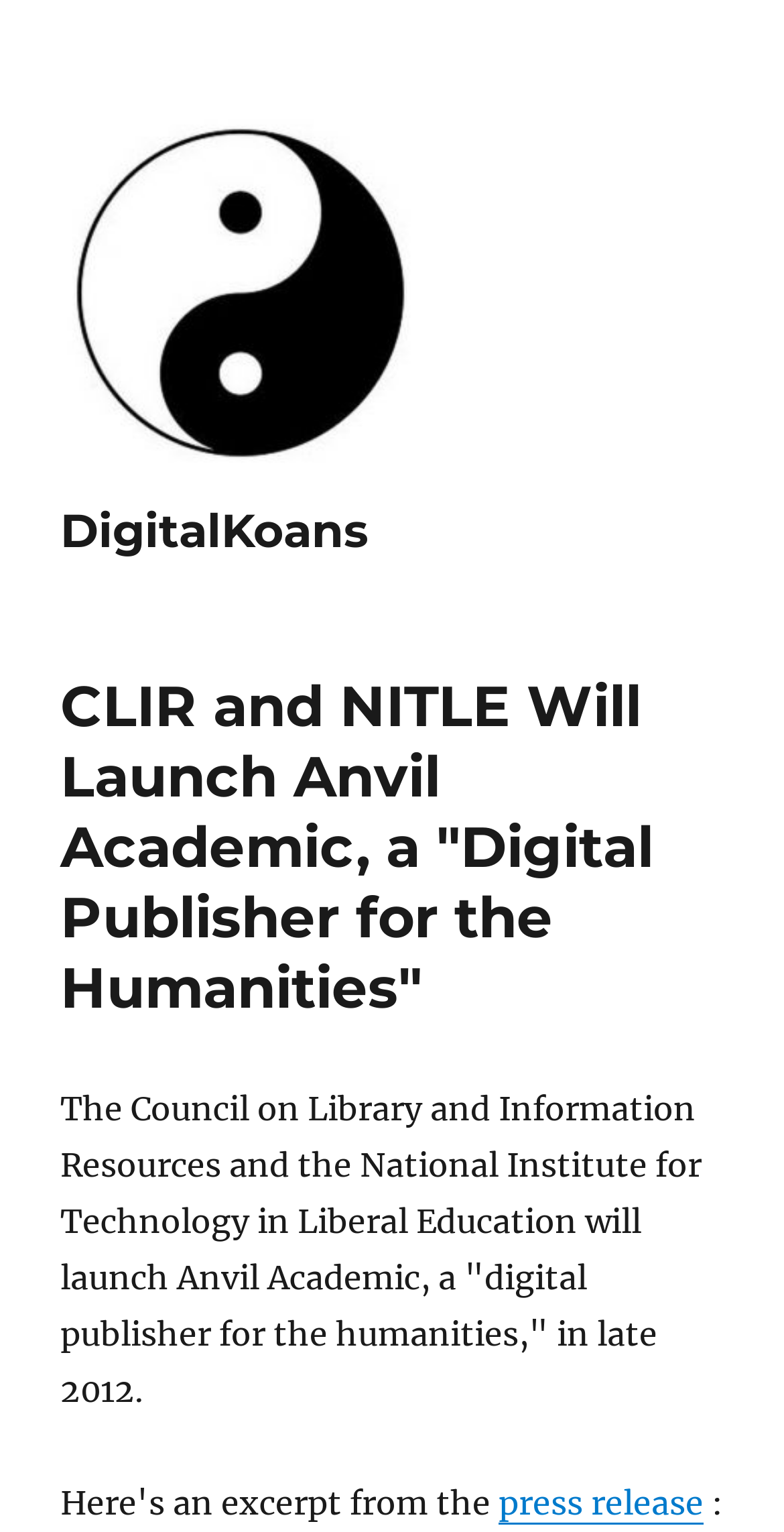Can you identify and provide the main heading of the webpage?

CLIR and NITLE Will Launch Anvil Academic, a "Digital Publisher for the Humanities"